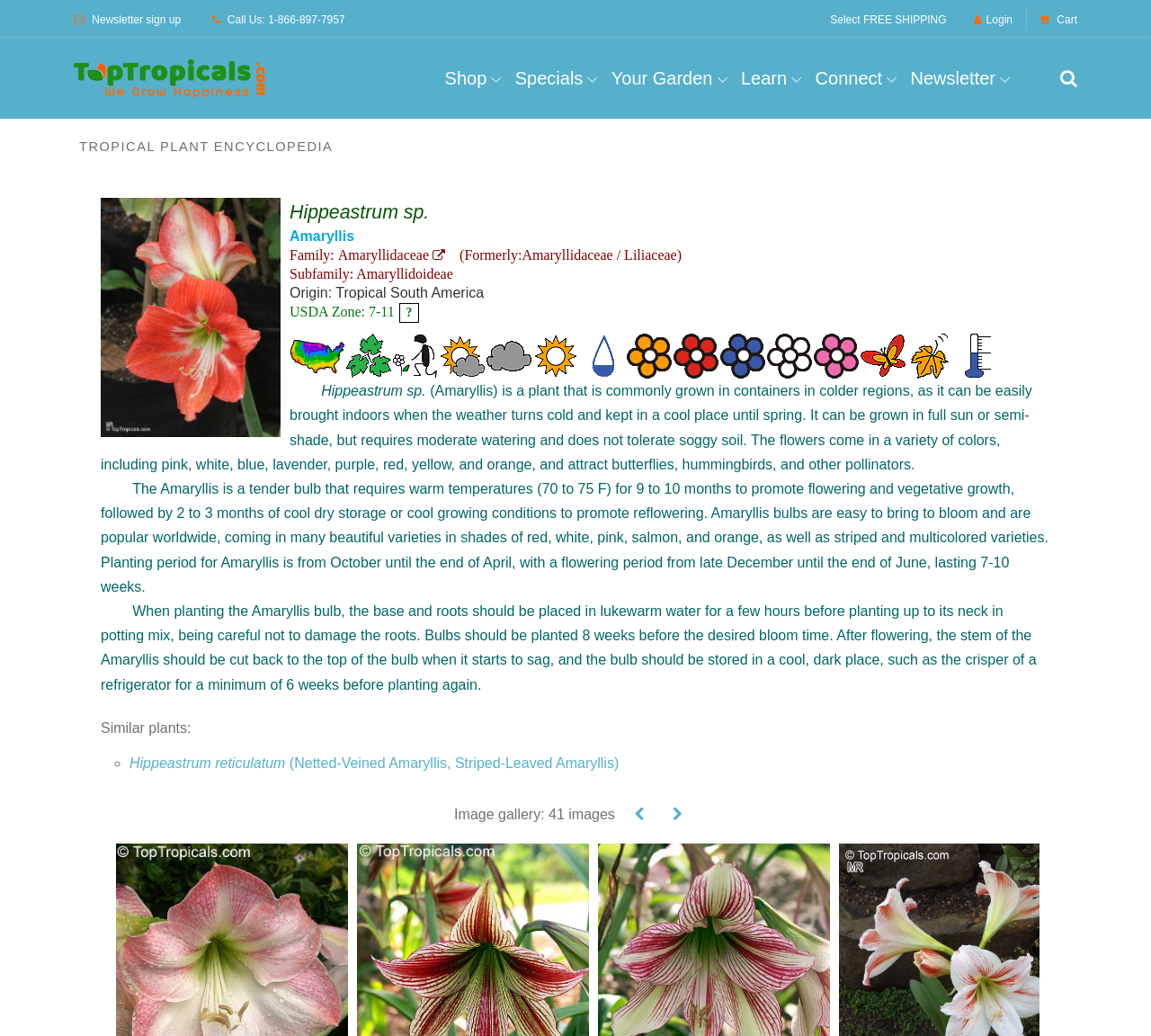Create a full and detailed caption for the entire webpage.

This webpage is an encyclopedia entry for Hippeastrum sp., Amaryllis, a type of tropical plant. At the top of the page, there is a navigation bar with links to various sections, including "Shop", "Specials", "Your Garden", "Learn", and "Connect". Below the navigation bar, there is a logo of TopTropicals.com, a link to sign up for a newsletter, and a call-to-action to log in or view the shopping cart.

The main content of the page is divided into two sections. On the left side, there is a table with information about the plant, including its family, subfamily, origin, and USDA zone. There are also links to view a USDA zone map and to learn more about the plant's growing conditions.

On the right side, there is a large image of the plant, followed by a series of smaller images that illustrate its different characteristics, such as its growth habits, light requirements, and flower colors. Below the images, there is a detailed description of the plant, including its growth habits, flowering periods, and care instructions.

Further down the page, there is a section that lists similar plants, with links to their respective encyclopedia entries. Finally, there is an image gallery with 41 images of the plant, and links to view the images in a slideshow or to download them.

Throughout the page, there are various links and buttons that allow users to navigate to other sections of the website, view more information about the plant, or purchase it from the online store.